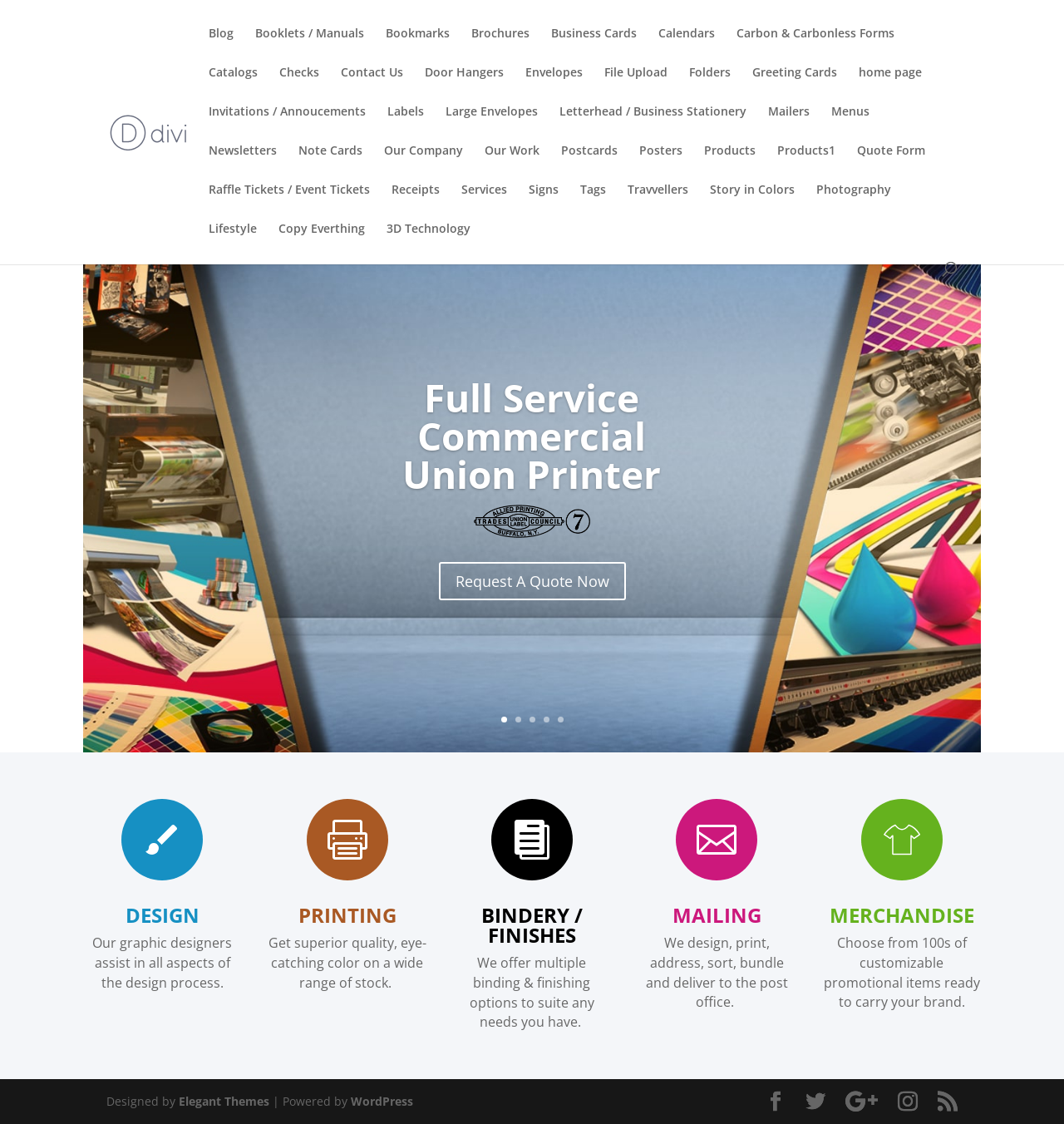Find the UI element described as: "Our Company" and predict its bounding box coordinates. Ensure the coordinates are four float numbers between 0 and 1, [left, top, right, bottom].

[0.361, 0.129, 0.435, 0.163]